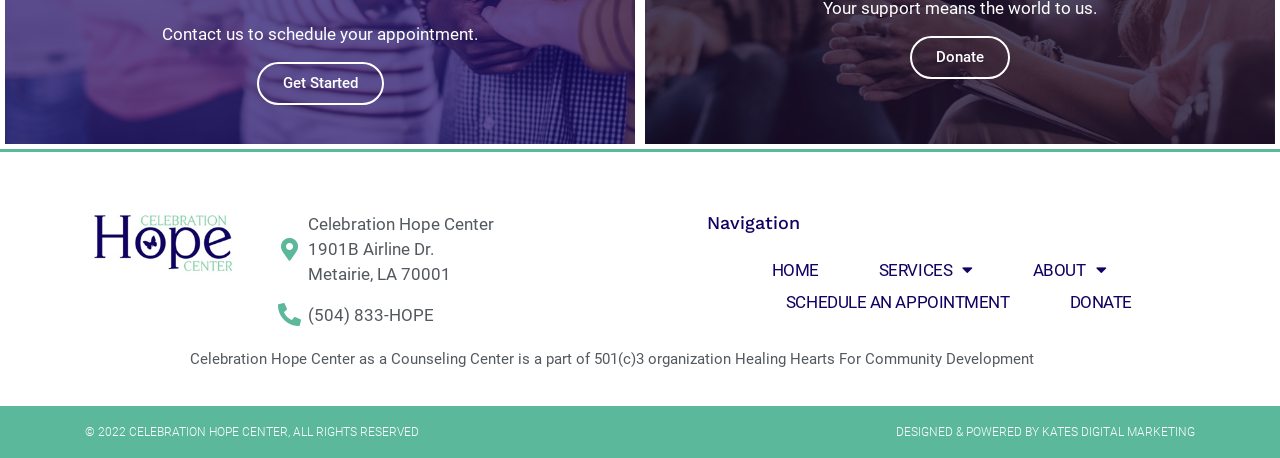Please answer the following question using a single word or phrase: 
What is the address of Celebration Hope Center?

1901B Airline Dr., Metairie, LA 70001